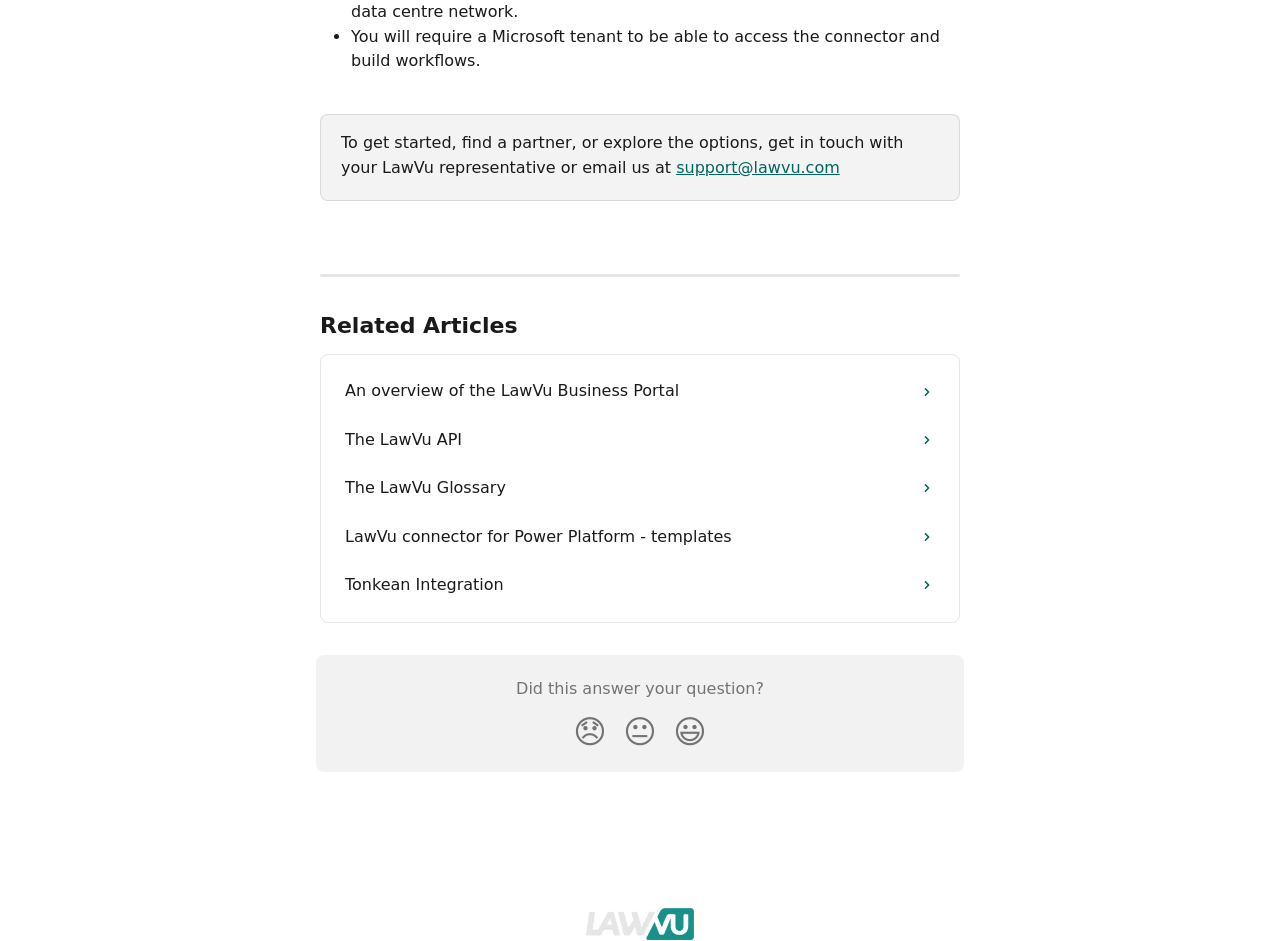Please locate the bounding box coordinates of the element that needs to be clicked to achieve the following instruction: "Open the 'LawVu API' article". The coordinates should be four float numbers between 0 and 1, i.e., [left, top, right, bottom].

[0.26, 0.442, 0.74, 0.493]